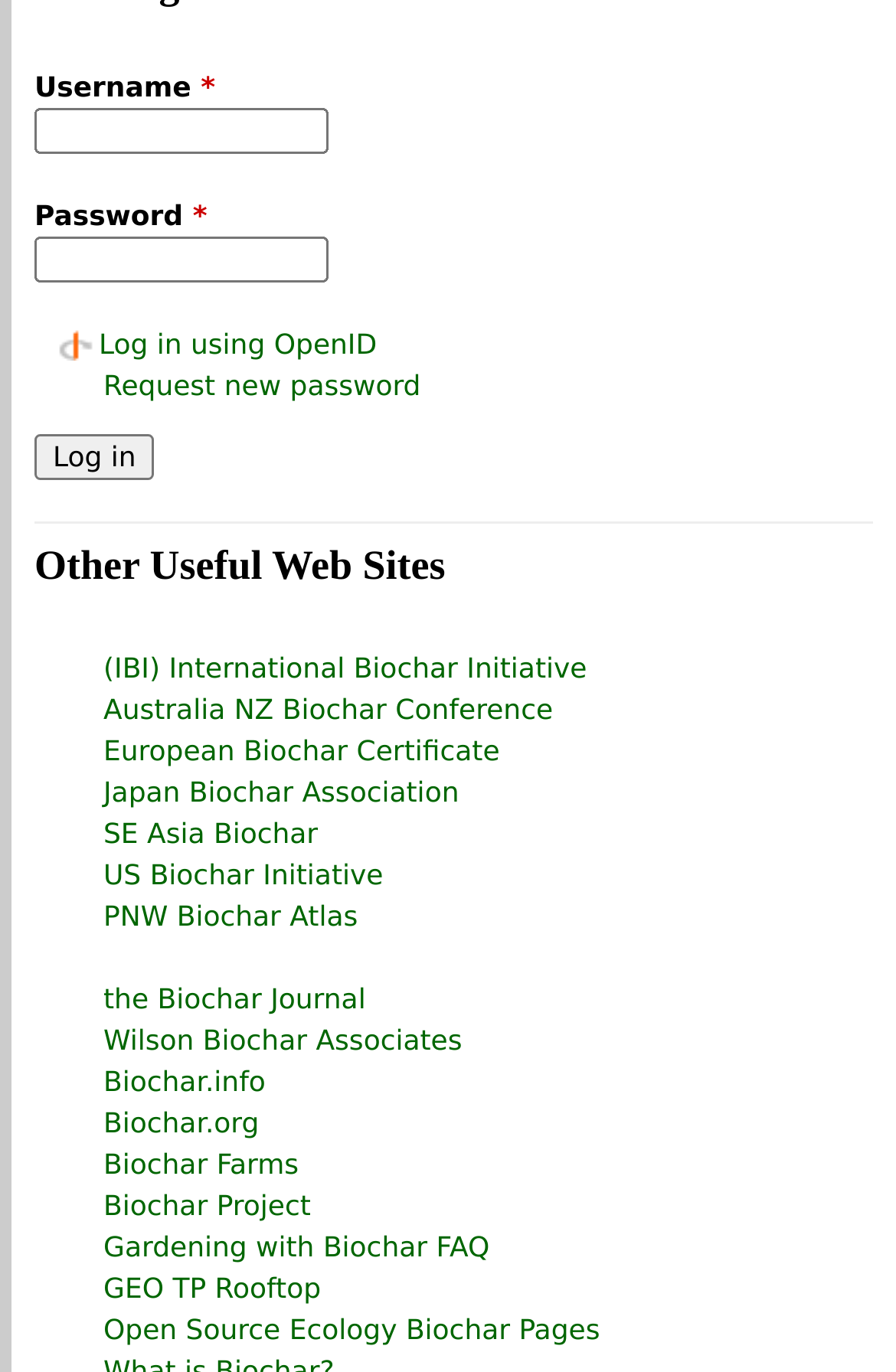What is the label of the first textbox?
Using the picture, provide a one-word or short phrase answer.

Username